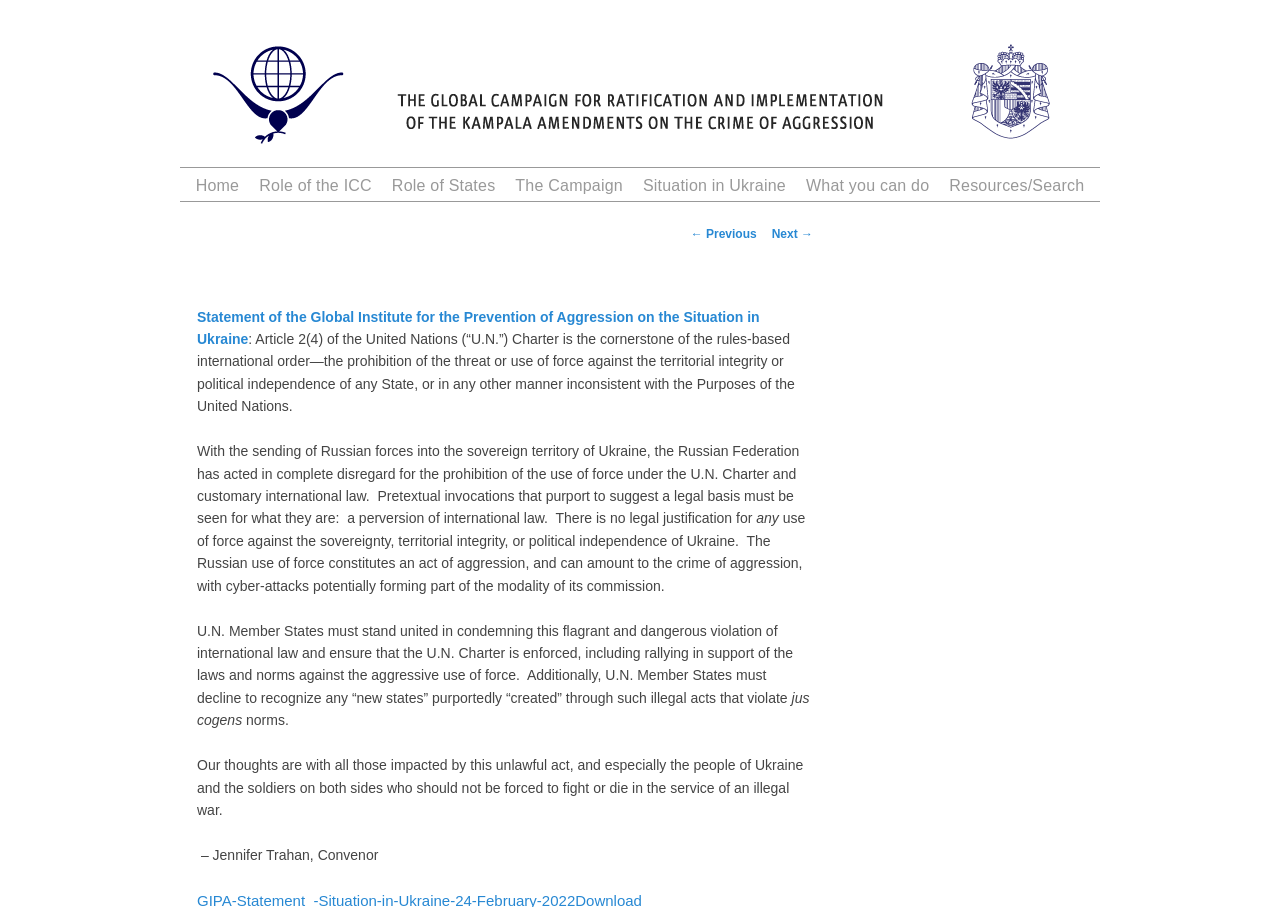Using the provided description: "Resources/Search", find the bounding box coordinates of the corresponding UI element. The output should be four float numbers between 0 and 1, in the format [left, top, right, bottom].

[0.742, 0.188, 0.847, 0.221]